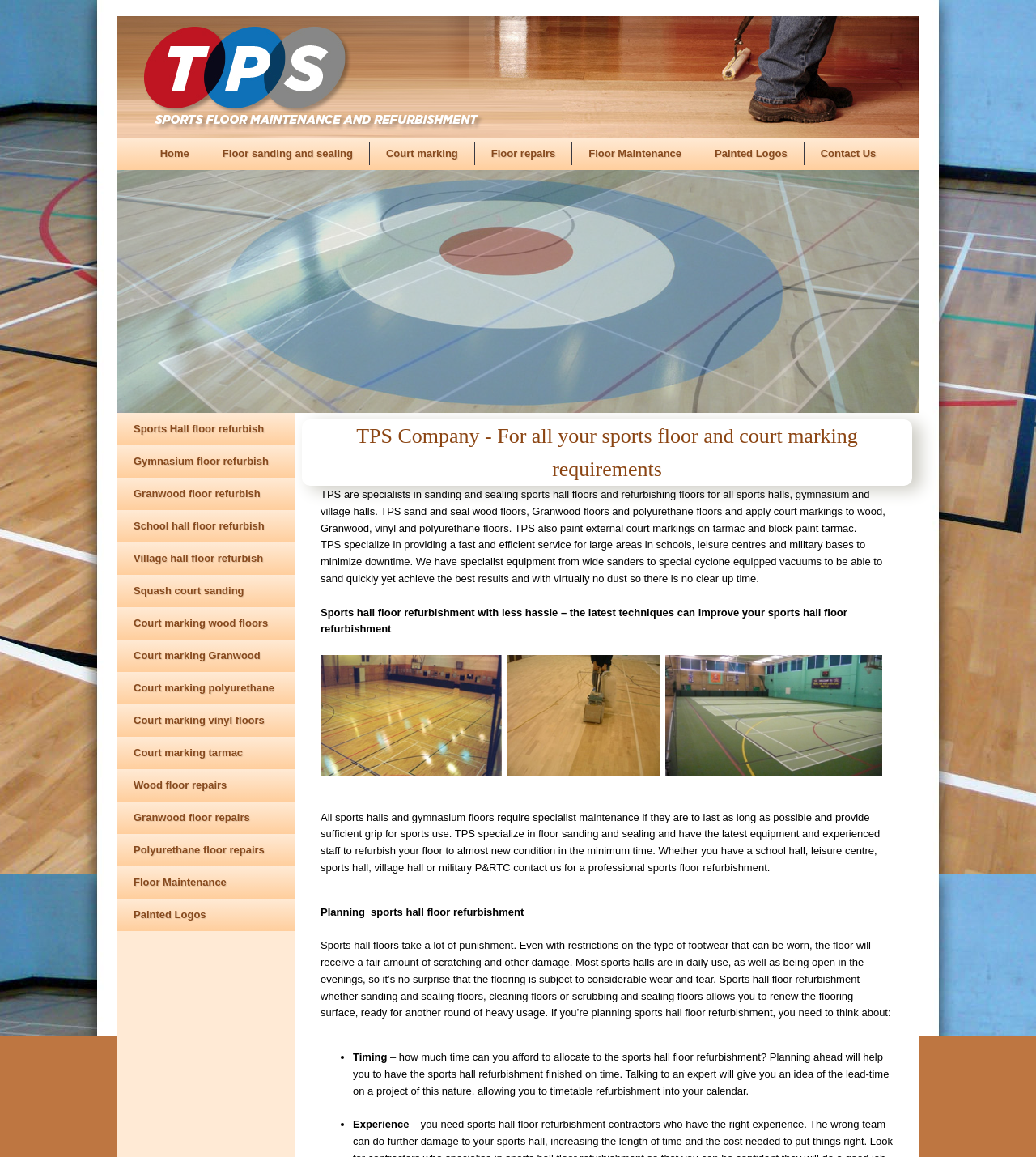Please identify the bounding box coordinates of the element's region that should be clicked to execute the following instruction: "Click on 'Home'". The bounding box coordinates must be four float numbers between 0 and 1, i.e., [left, top, right, bottom].

[0.139, 0.123, 0.198, 0.143]